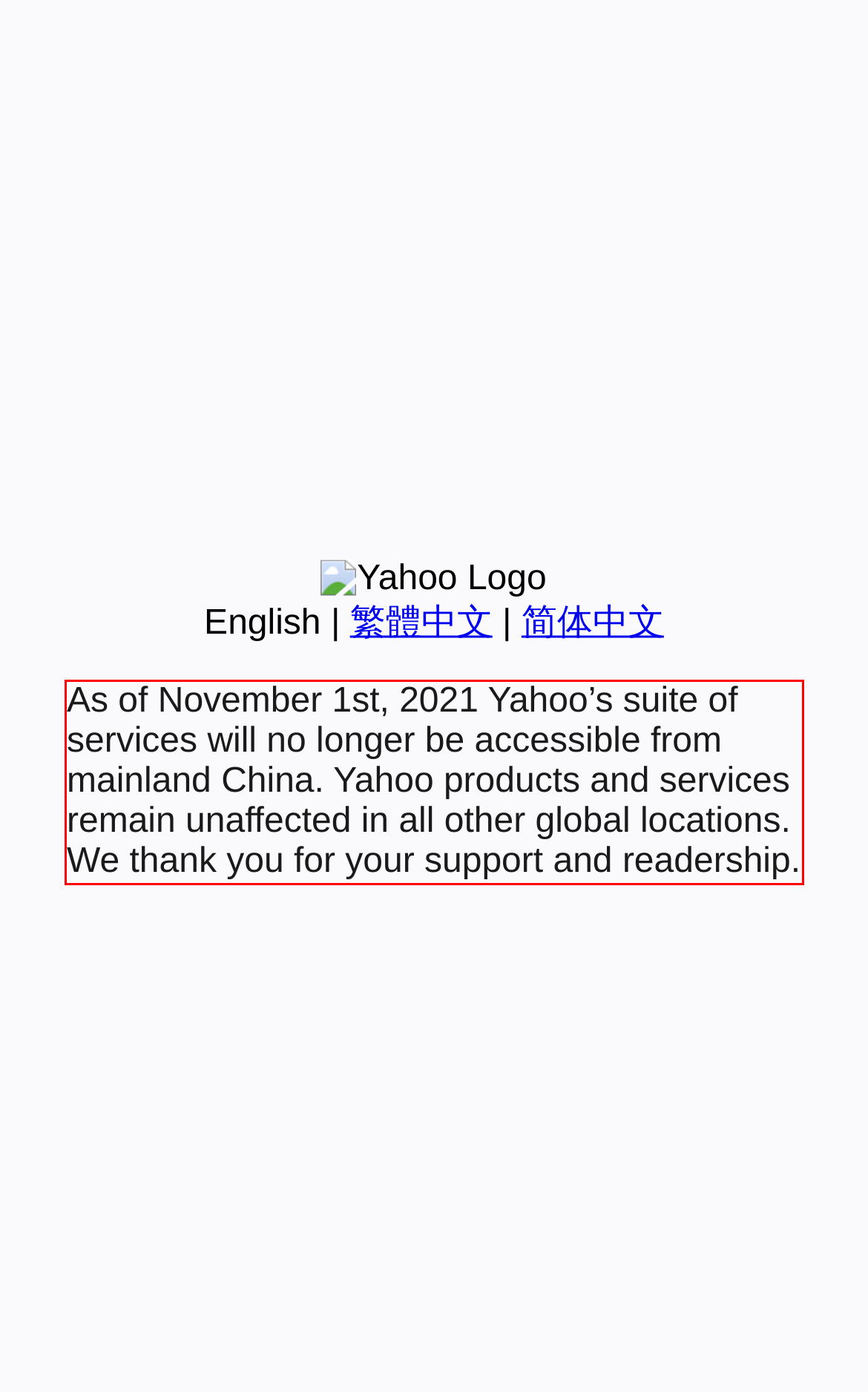Identify and extract the text within the red rectangle in the screenshot of the webpage.

As of November 1st, 2021 Yahoo’s suite of services will no longer be accessible from mainland China. Yahoo products and services remain unaffected in all other global locations. We thank you for your support and readership.